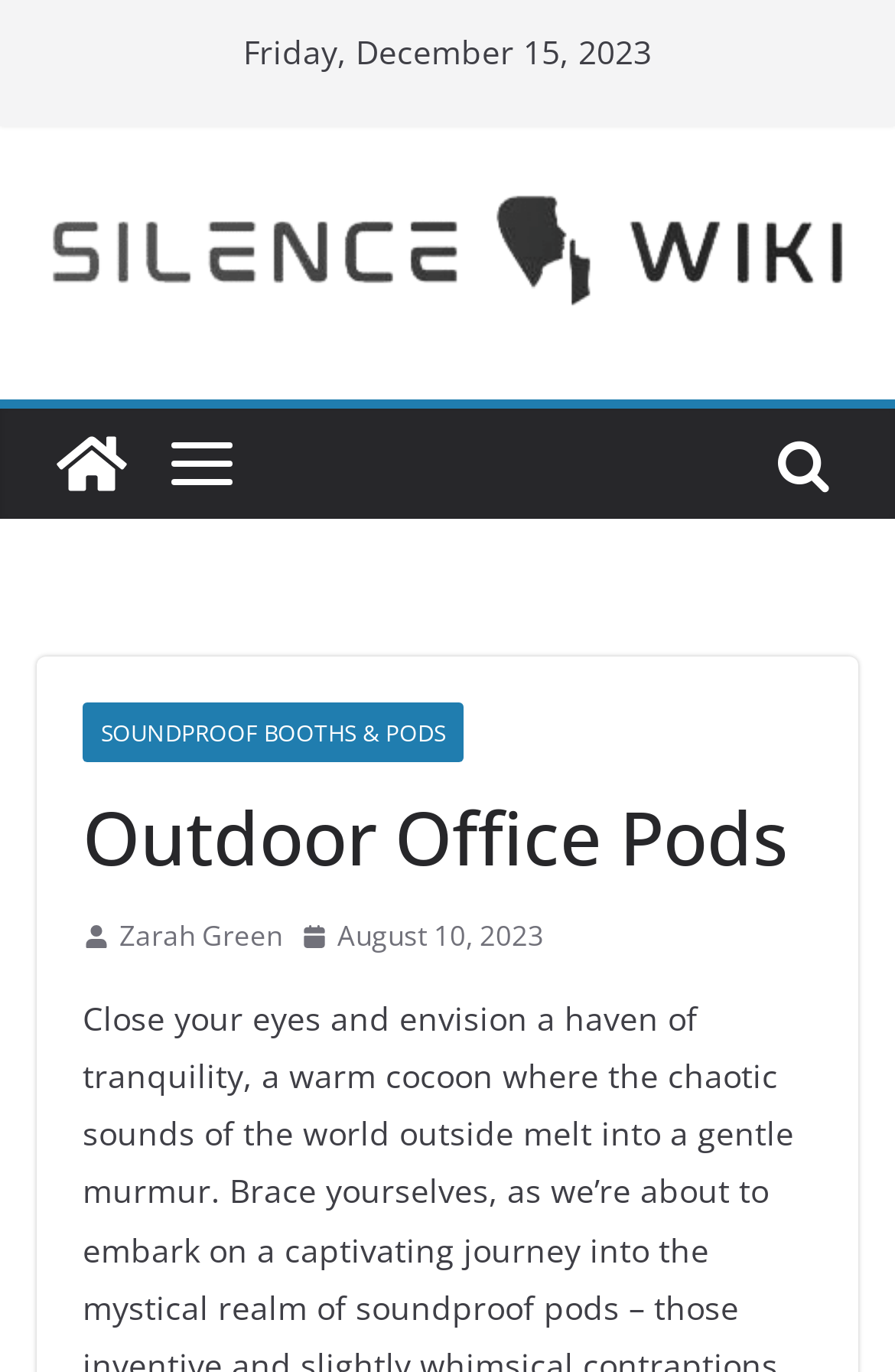Use a single word or phrase to respond to the question:
What is the text on the first link?

Silence Wiki